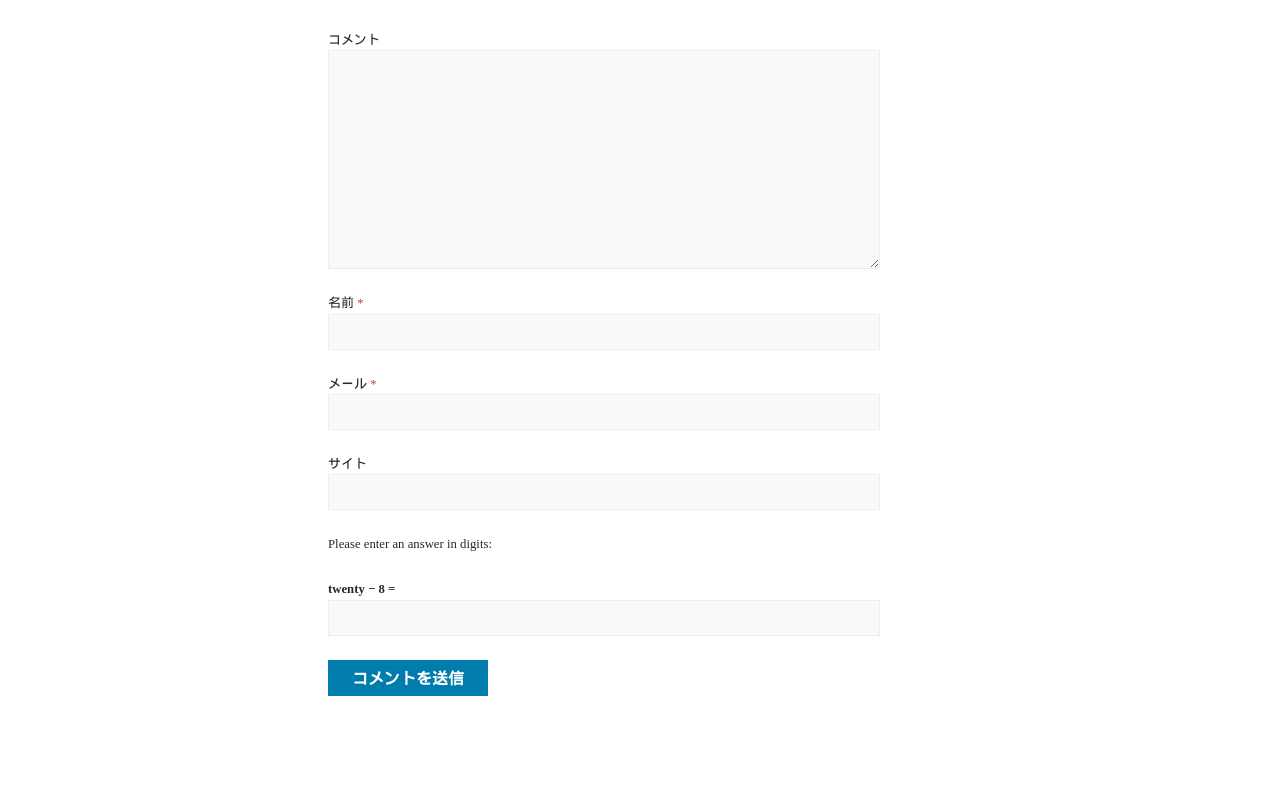Using the given description, provide the bounding box coordinates formatted as (top-left x, top-left y, bottom-right x, bottom-right y), with all values being floating point numbers between 0 and 1. Description: name="submit" value="コメントを送信"

[0.256, 0.837, 0.381, 0.883]